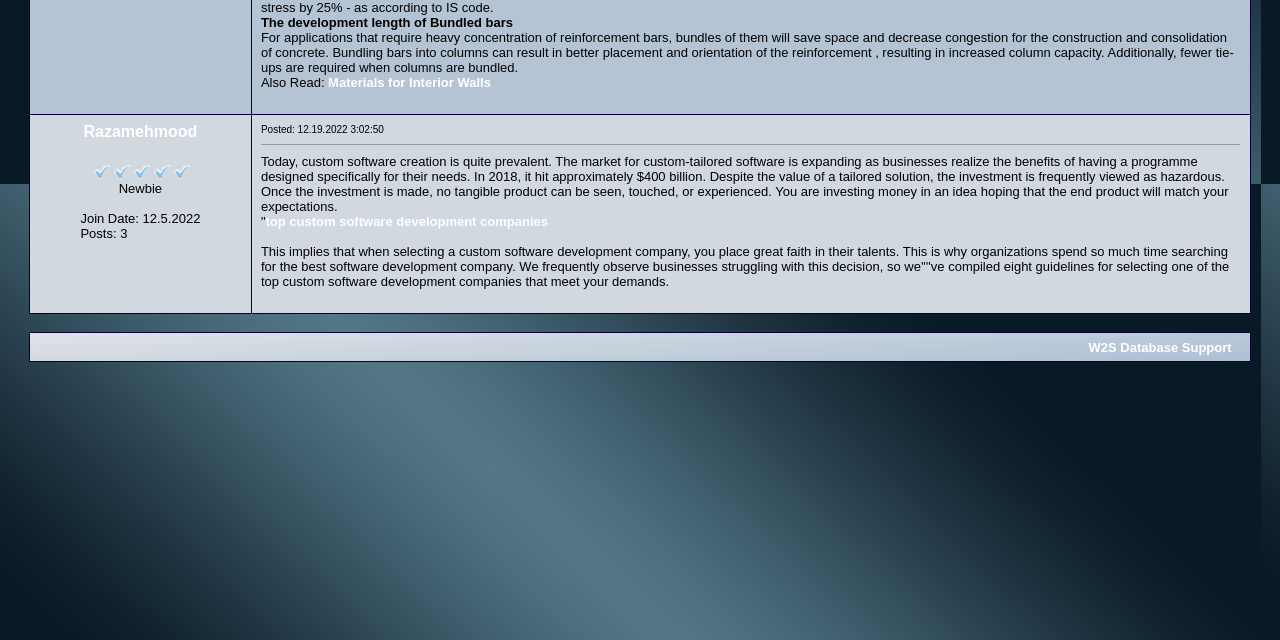Given the element description "Other Spirits" in the screenshot, predict the bounding box coordinates of that UI element.

None